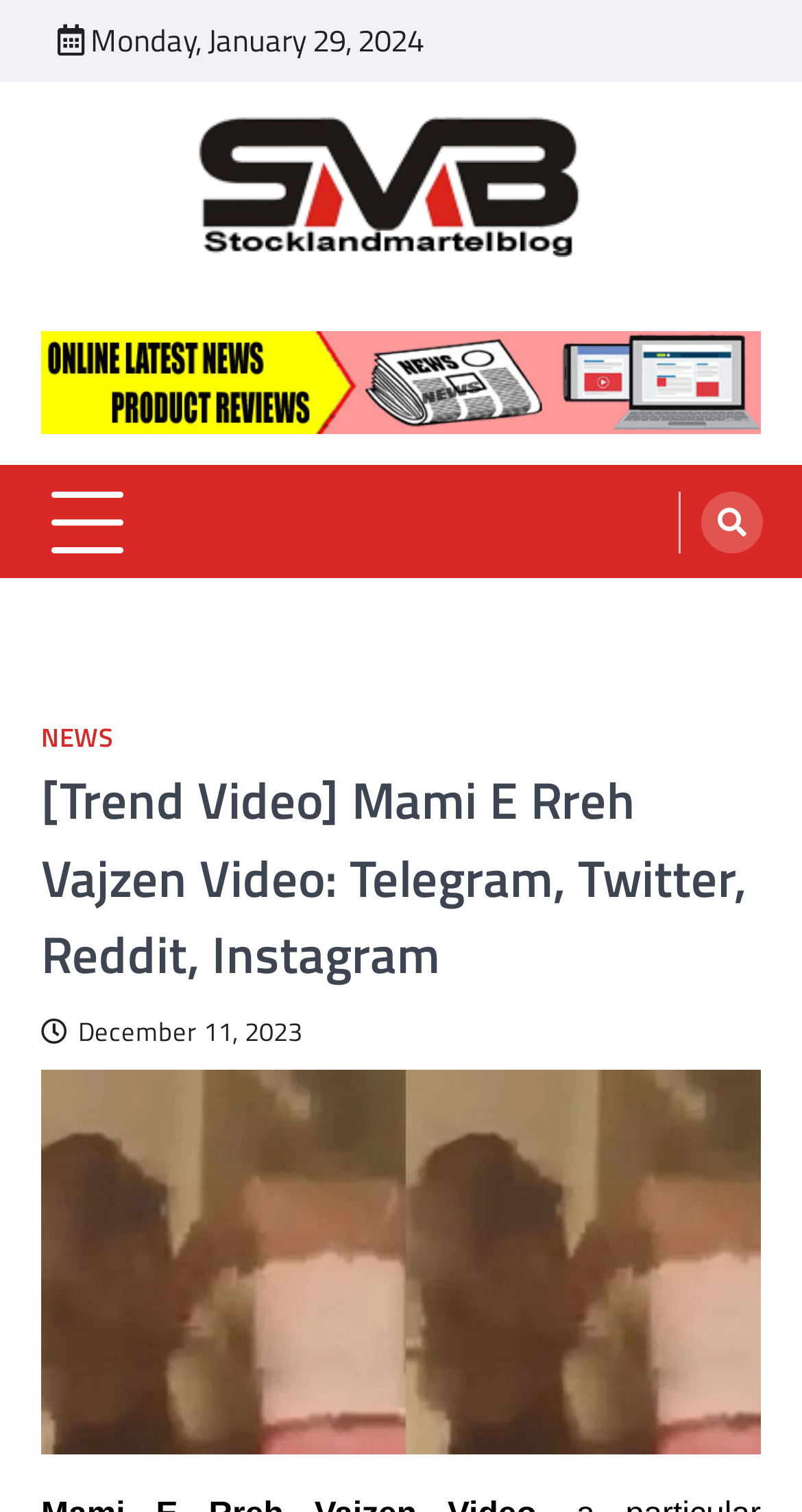Answer the following query with a single word or phrase:
What is the type of blog?

Latest News Blog